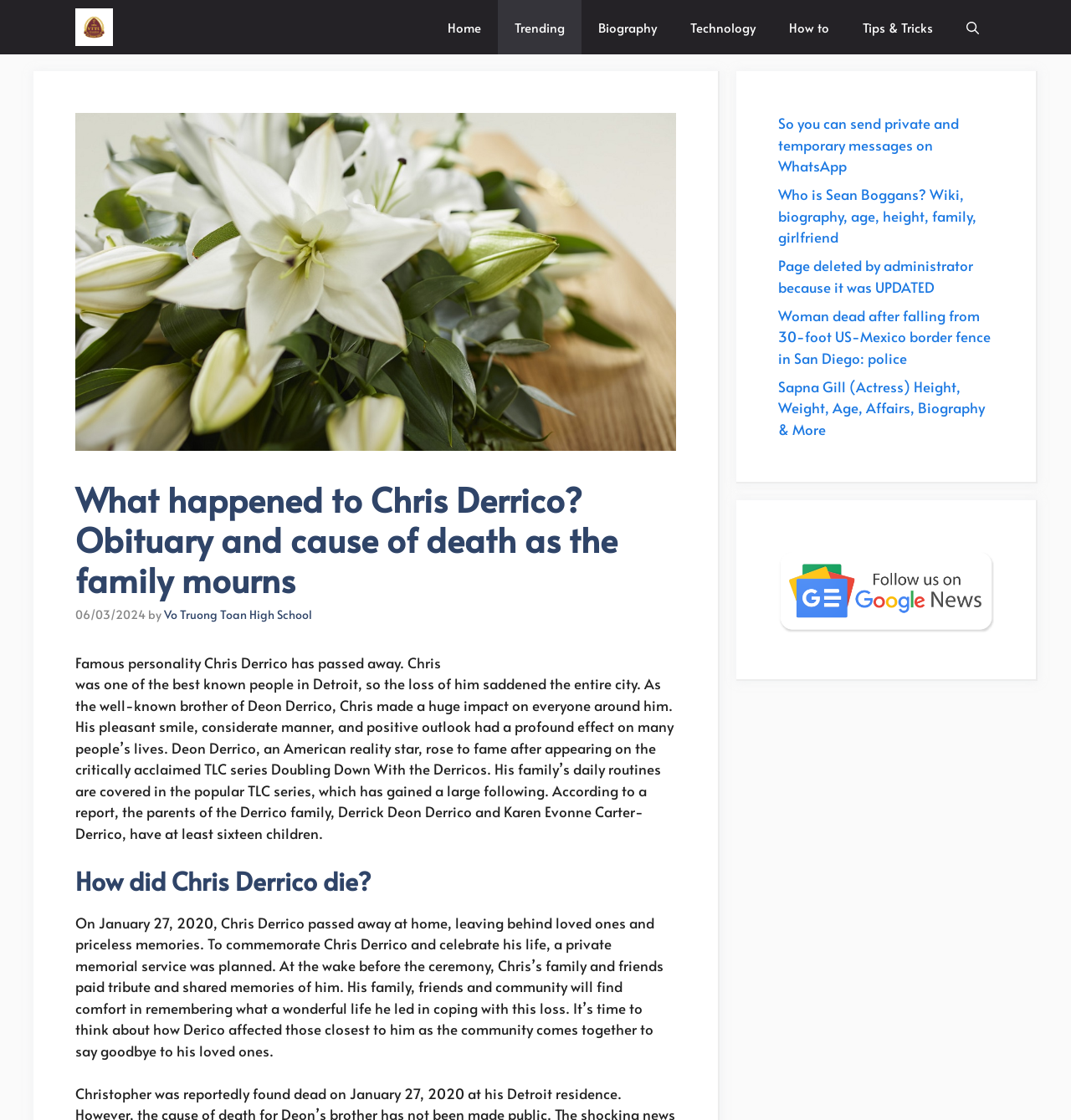Please give a one-word or short phrase response to the following question: 
What is the name of Chris Derrico's brother?

Deon Derrico